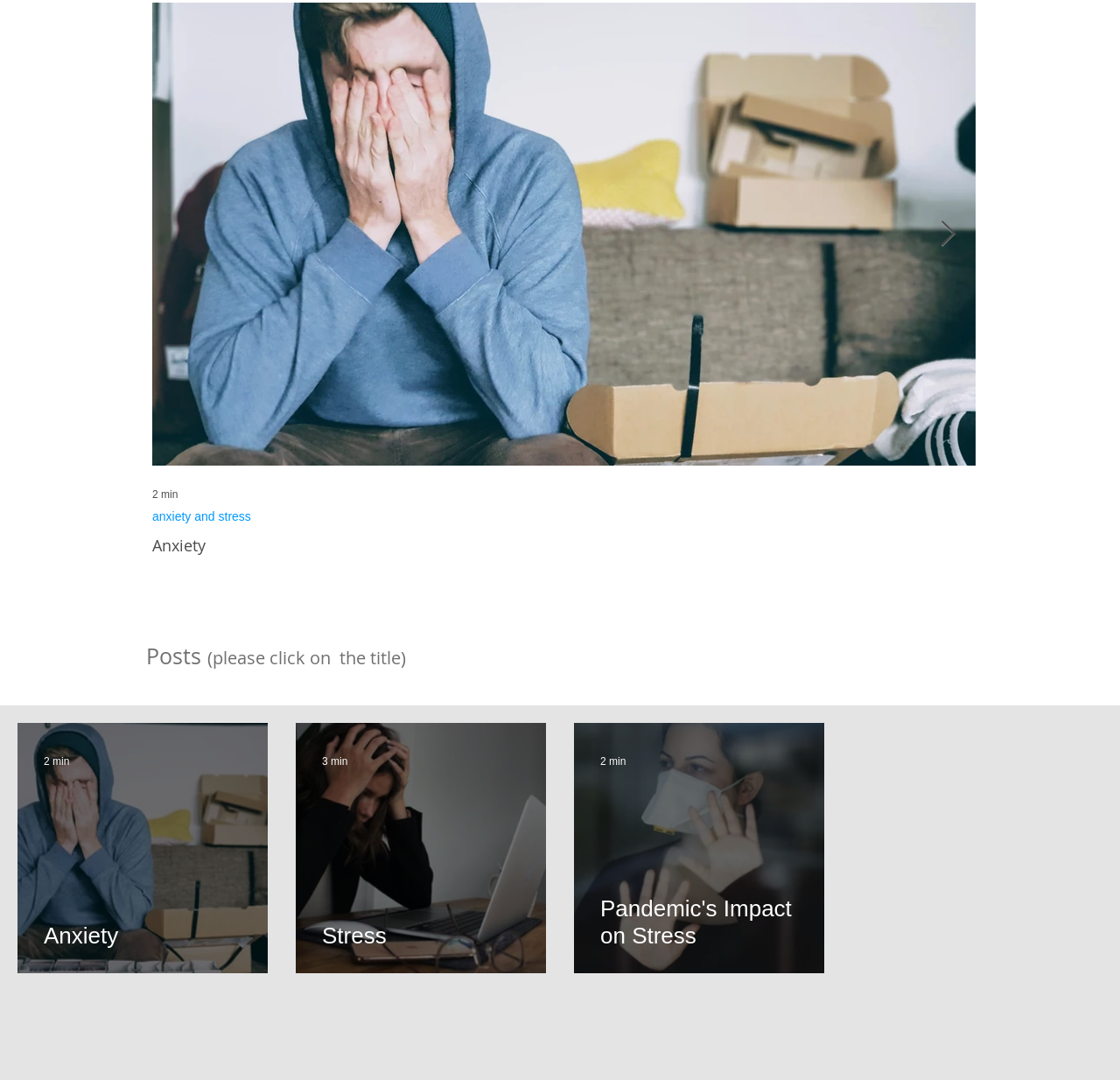What is the topic of the third post?
Using the details from the image, give an elaborate explanation to answer the question.

The third post is identified by the generic element 'Pandemic's Impact on Stress' with bounding box coordinates [0.512, 0.669, 0.736, 0.901]. This element is a child of the heading element 'Posts (please click on the title)'.